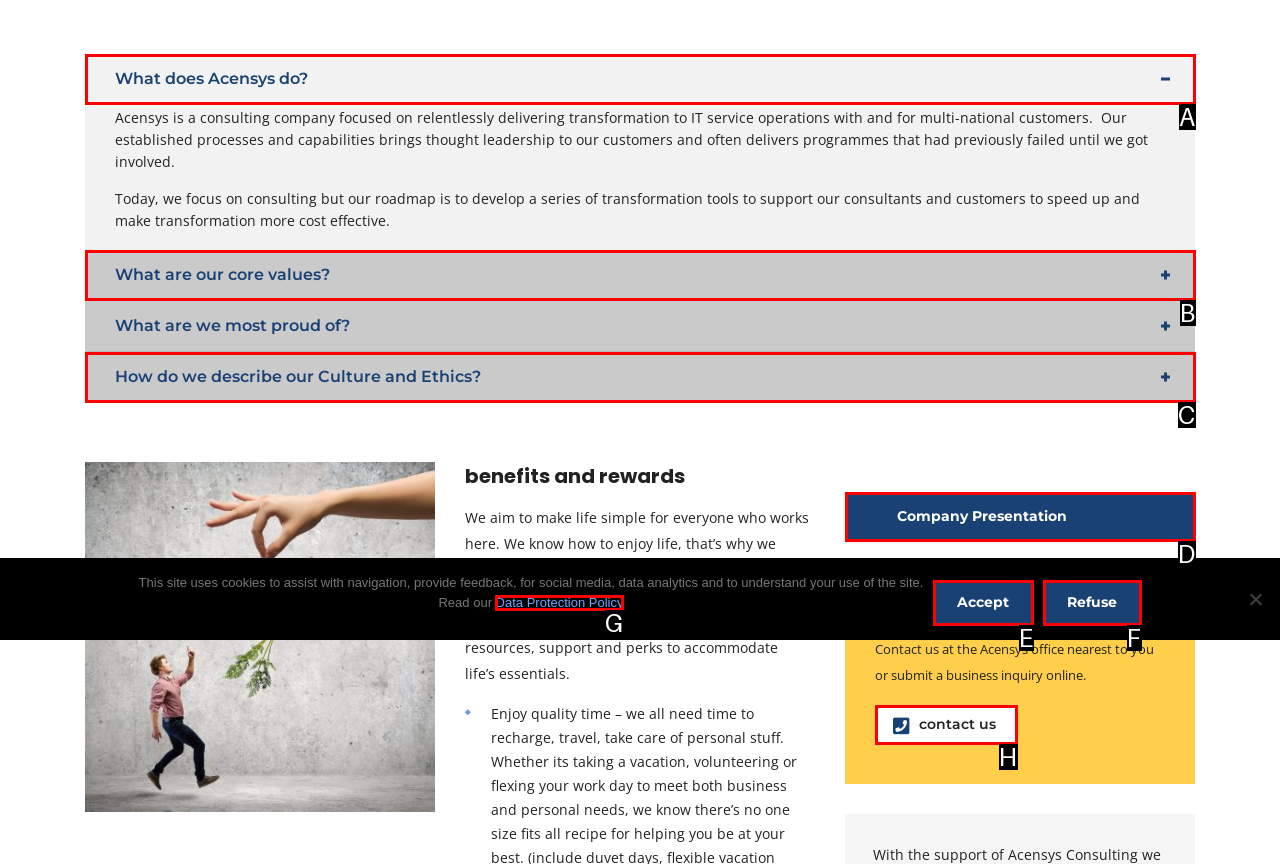Identify the UI element that corresponds to this description: What does Acensys do?
Respond with the letter of the correct option.

A